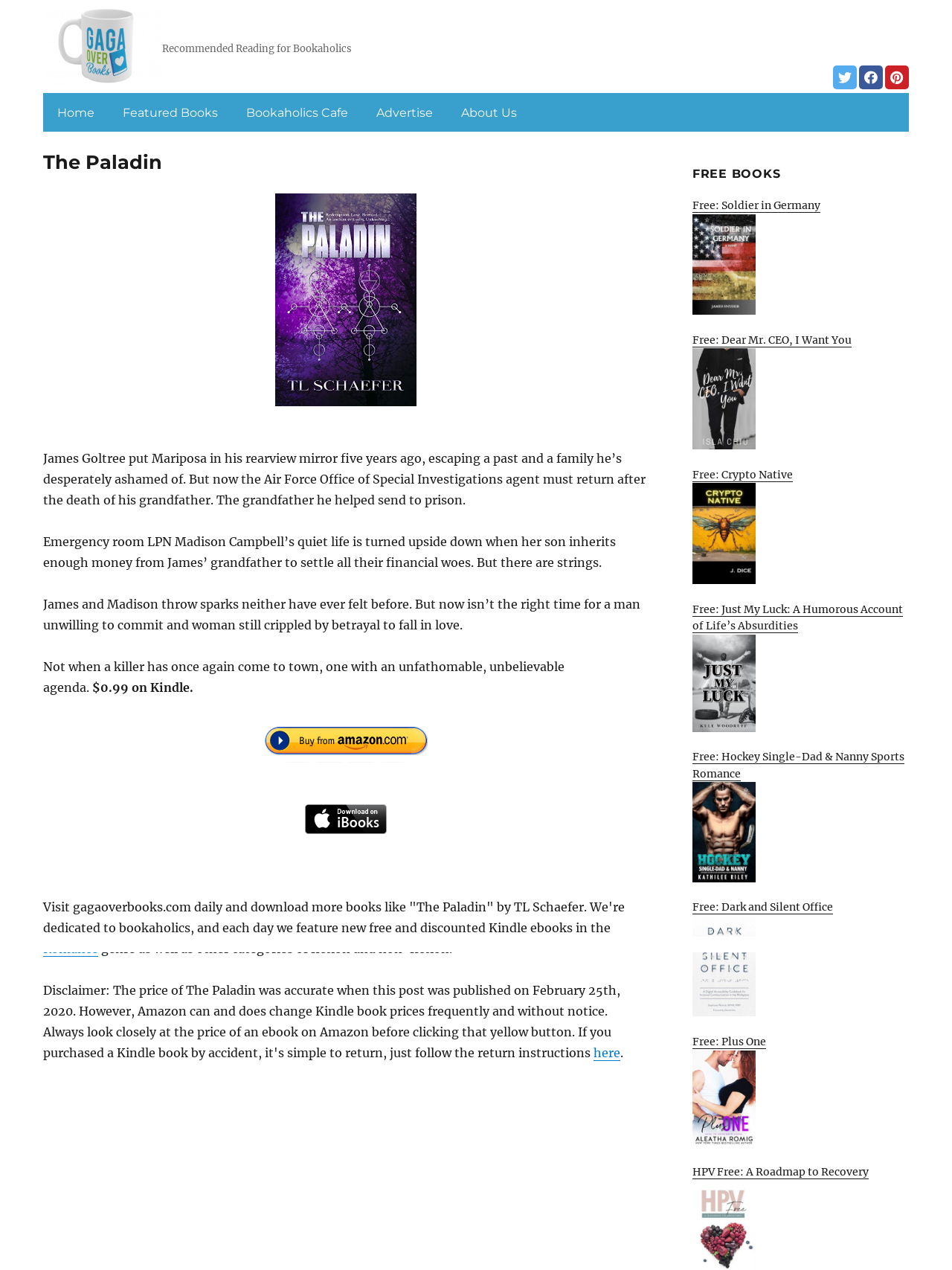What is the occupation of Madison Campbell?
Using the image as a reference, deliver a detailed and thorough answer to the question.

I determined the answer by reading the StaticText element with the text 'Emergency room LPN Madison Campbell’s quiet life is turned upside down...' which mentions her occupation as LPN.